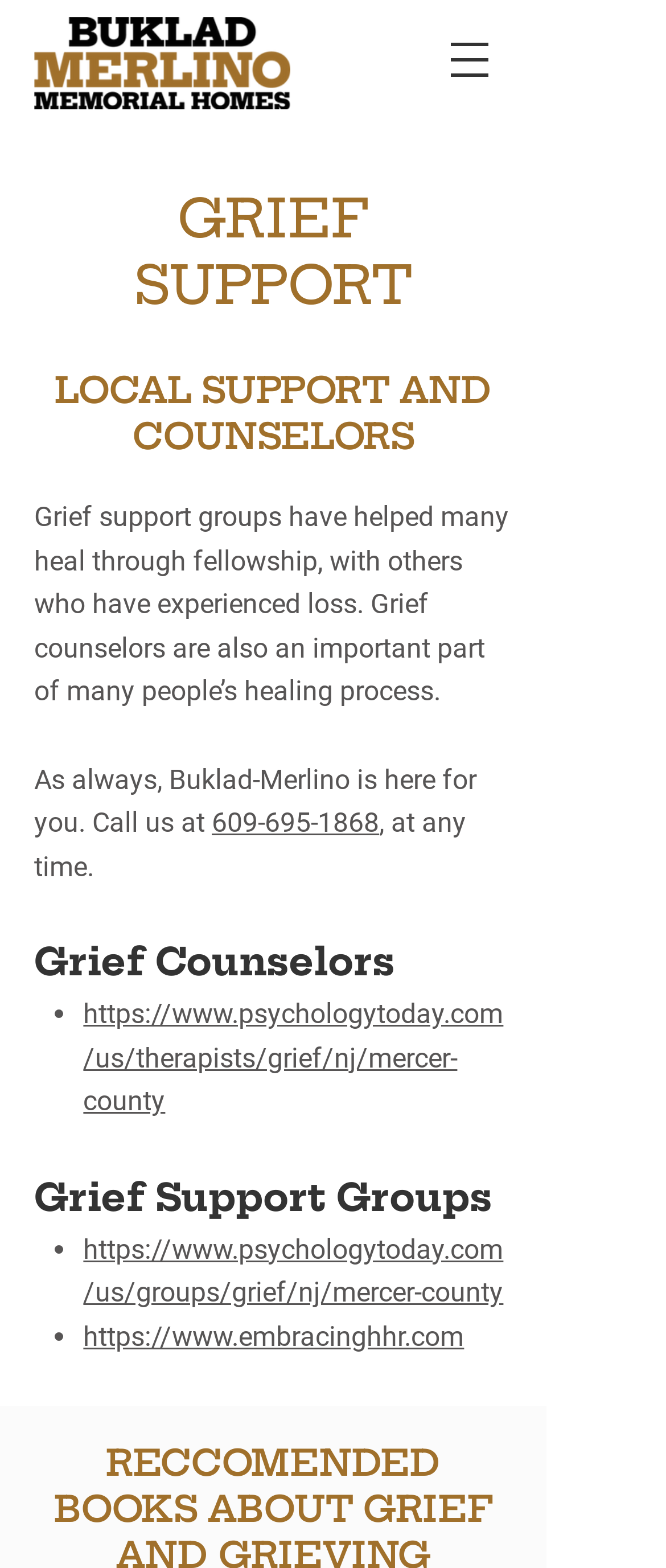What is the name of the memorial home?
Give a thorough and detailed response to the question.

The name of the memorial home can be found in the top-left corner of the webpage, where it is written as 'Buklad-Merlino Memorial Homes' next to the logo.